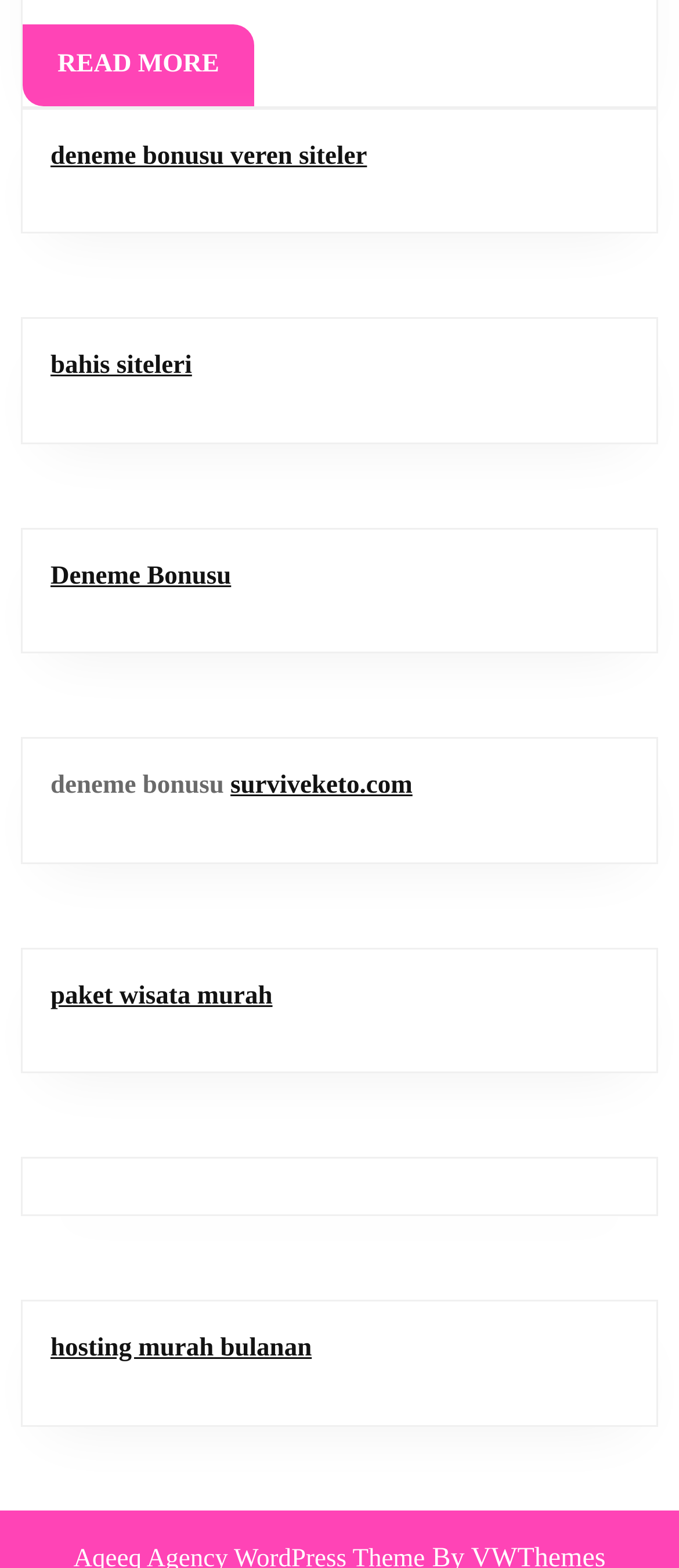Please provide a brief answer to the question using only one word or phrase: 
How many complementary elements are there?

6